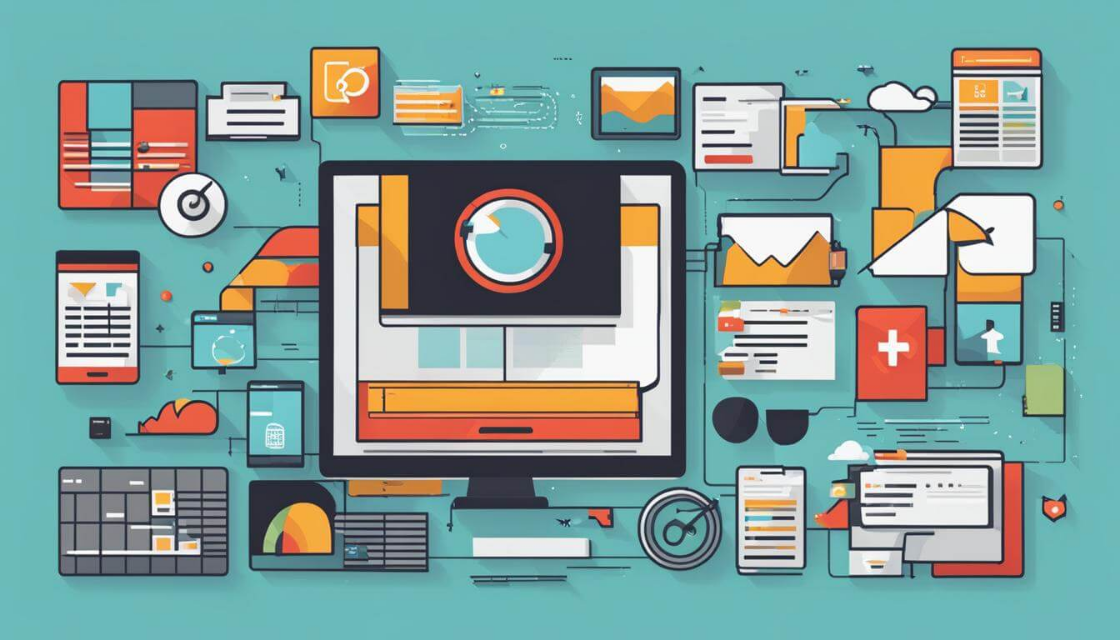What is the purpose of the visual illustration?
Please craft a detailed and exhaustive response to the question.

According to the caption, the image serves as a conceptual illustration, emphasizing the crucial elements that businesses must focus on to improve user experience and drive conversions effectively, including a clear value proposition and various factors that influence conversion rates.